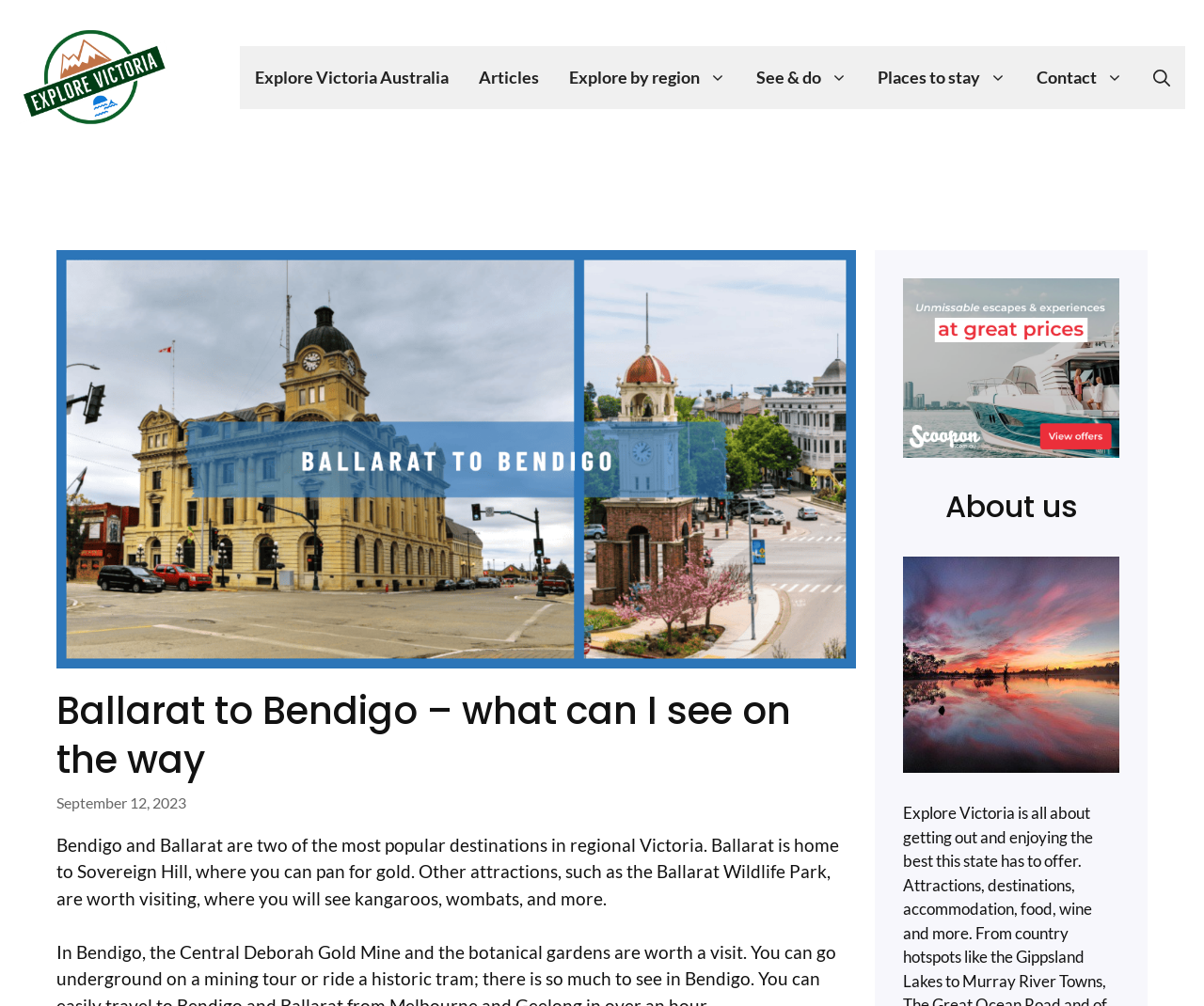What is the date mentioned on the webpage?
Please provide a single word or phrase as the answer based on the screenshot.

September 12, 2023